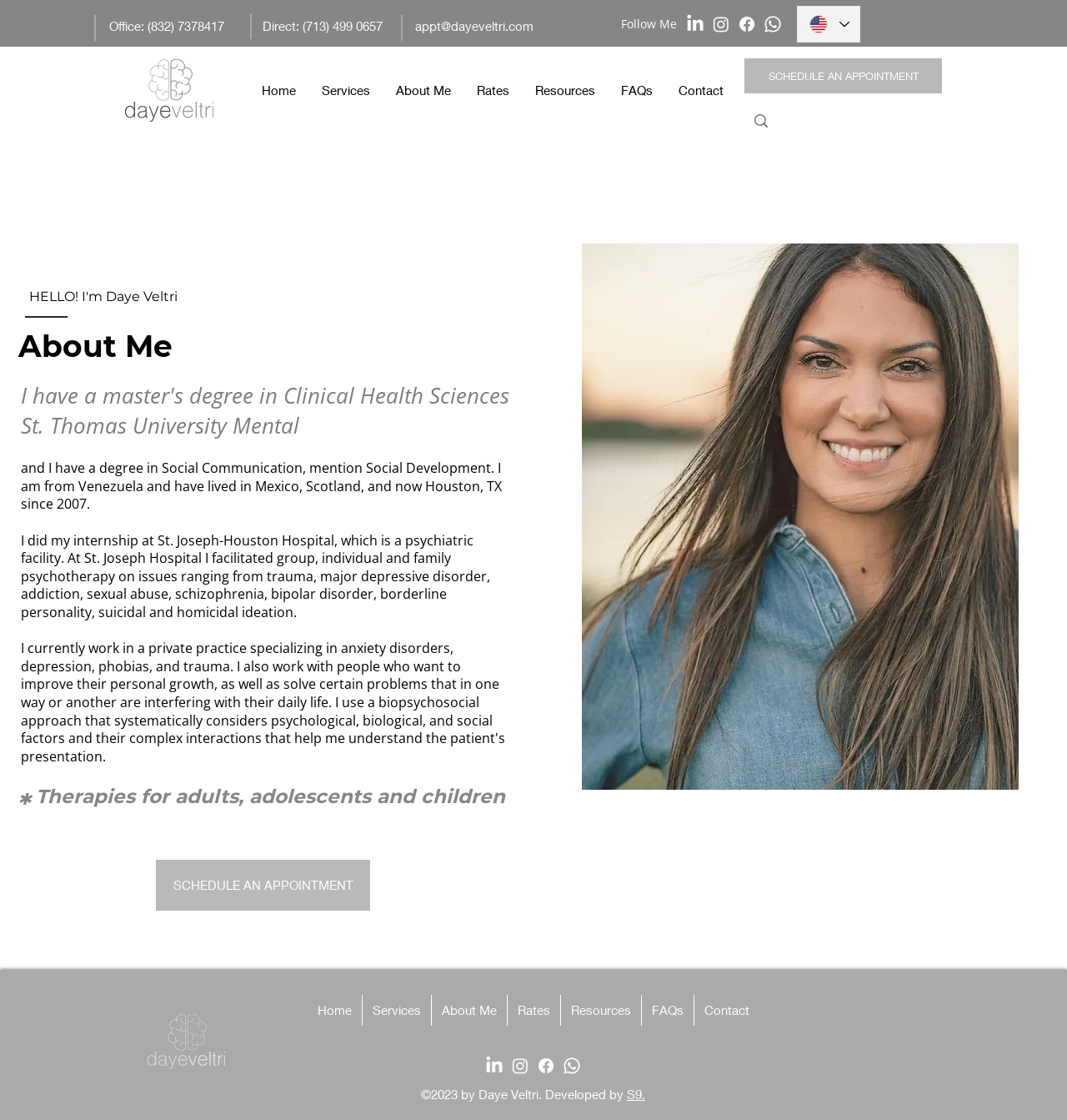What is the name of the hospital where Daye Veltri did her internship?
Refer to the image and respond with a one-word or short-phrase answer.

St. Joseph-Houston Hospital